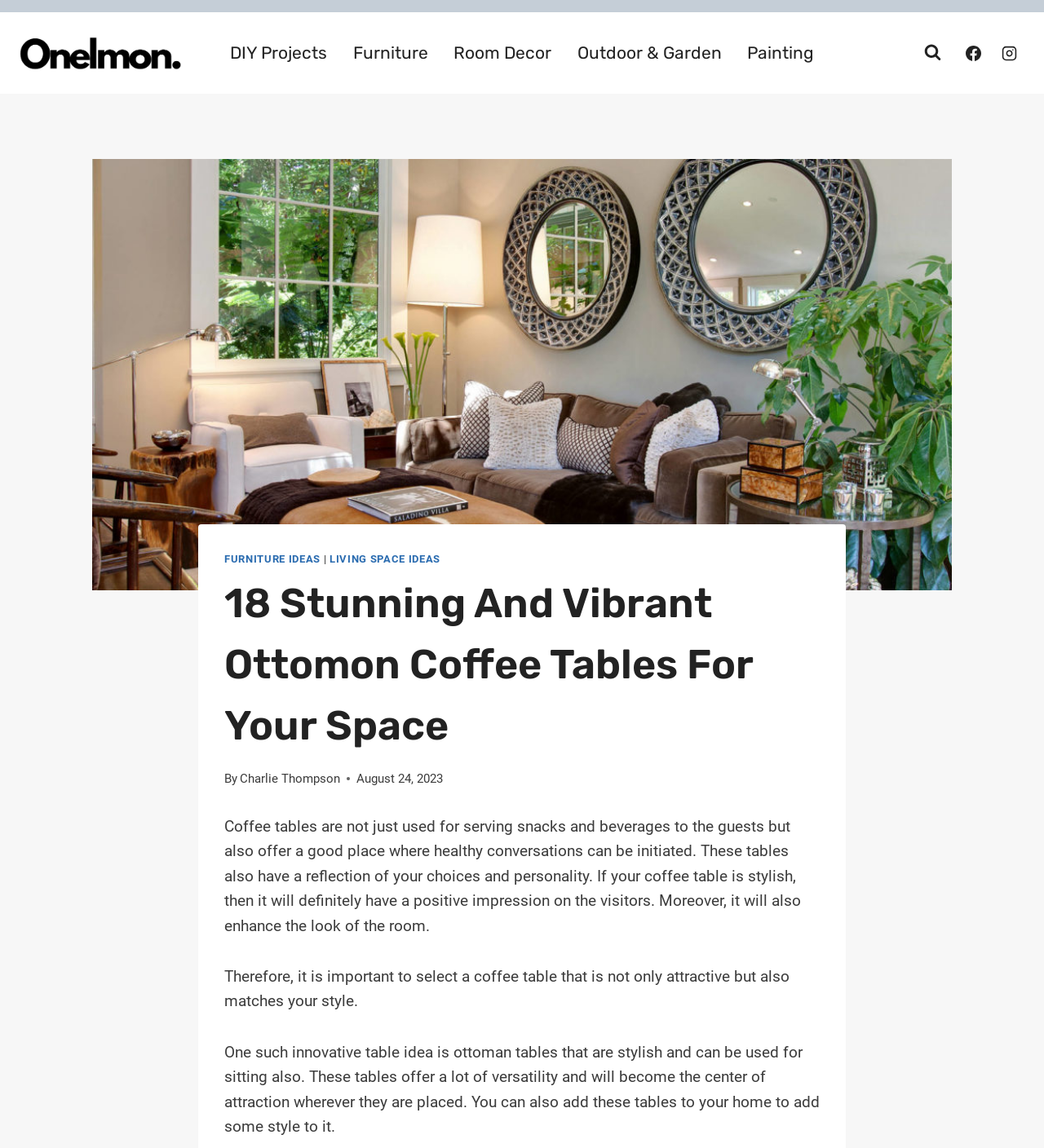Provide your answer in a single word or phrase: 
What is the date of publication of this article?

August 24, 2023